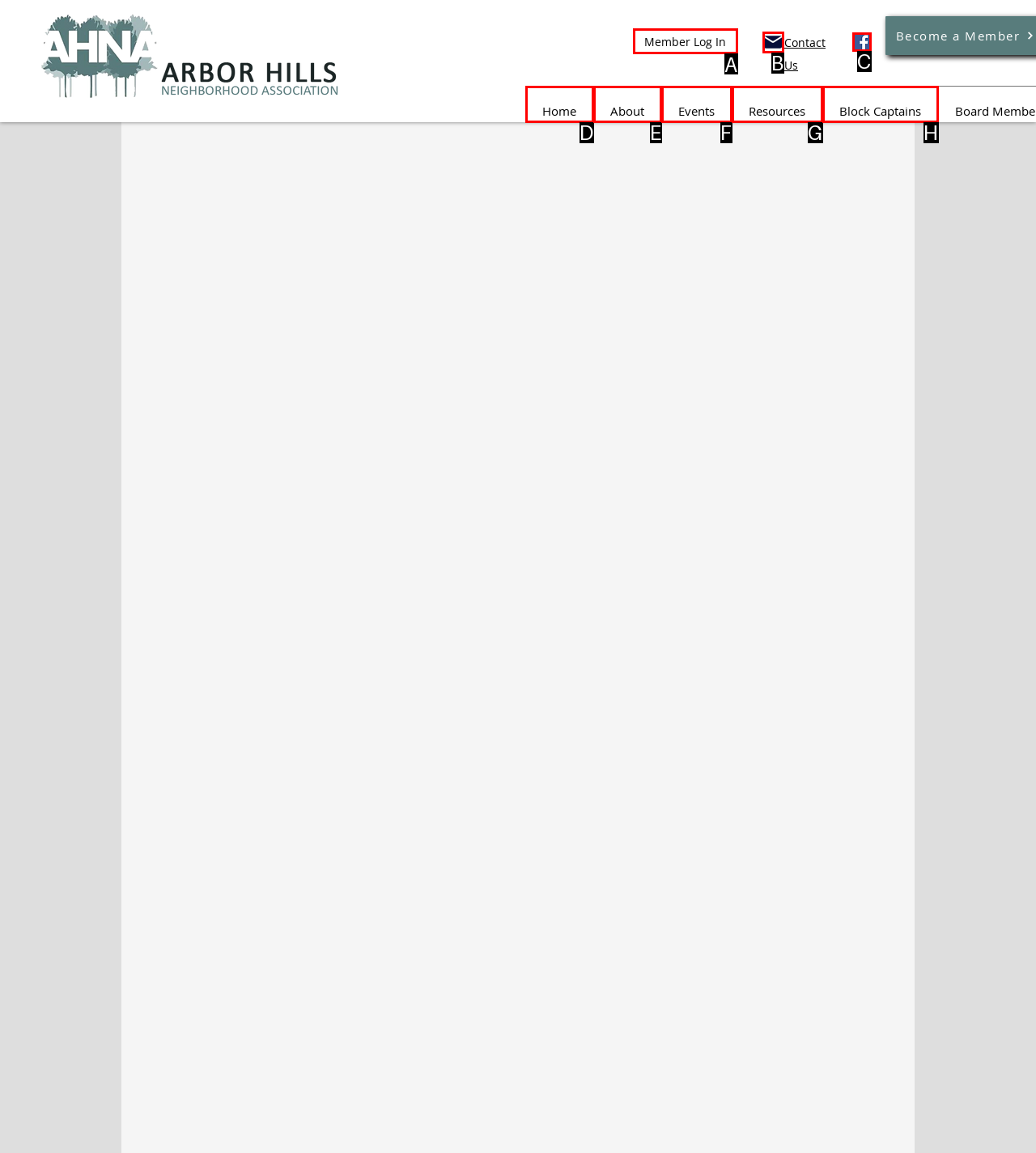Select the letter of the element you need to click to complete this task: Log in as a member
Answer using the letter from the specified choices.

A